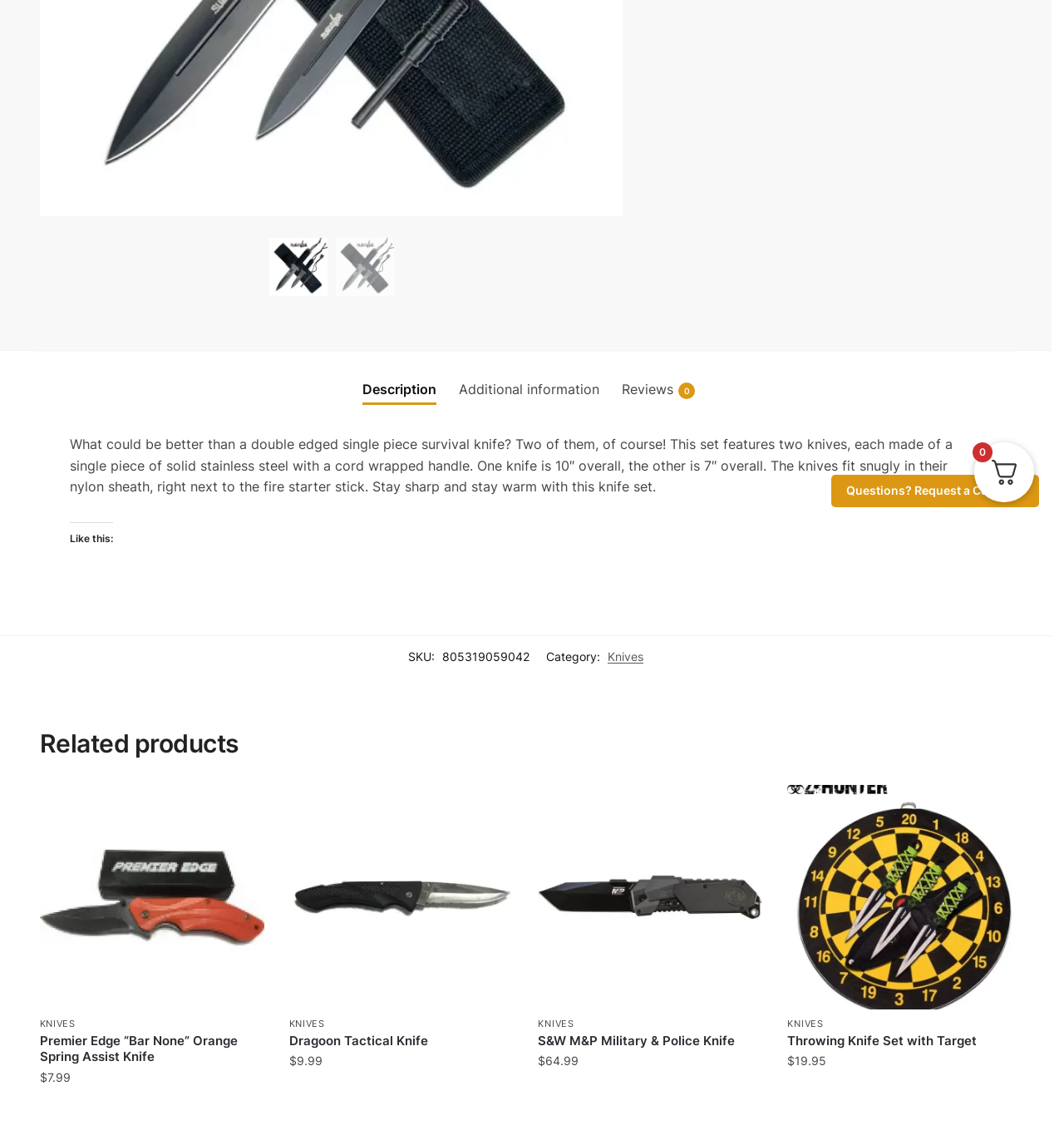Find the bounding box coordinates for the HTML element described in this sentence: "Reviews 0". Provide the coordinates as four float numbers between 0 and 1, in the format [left, top, right, bottom].

[0.576, 0.32, 0.656, 0.354]